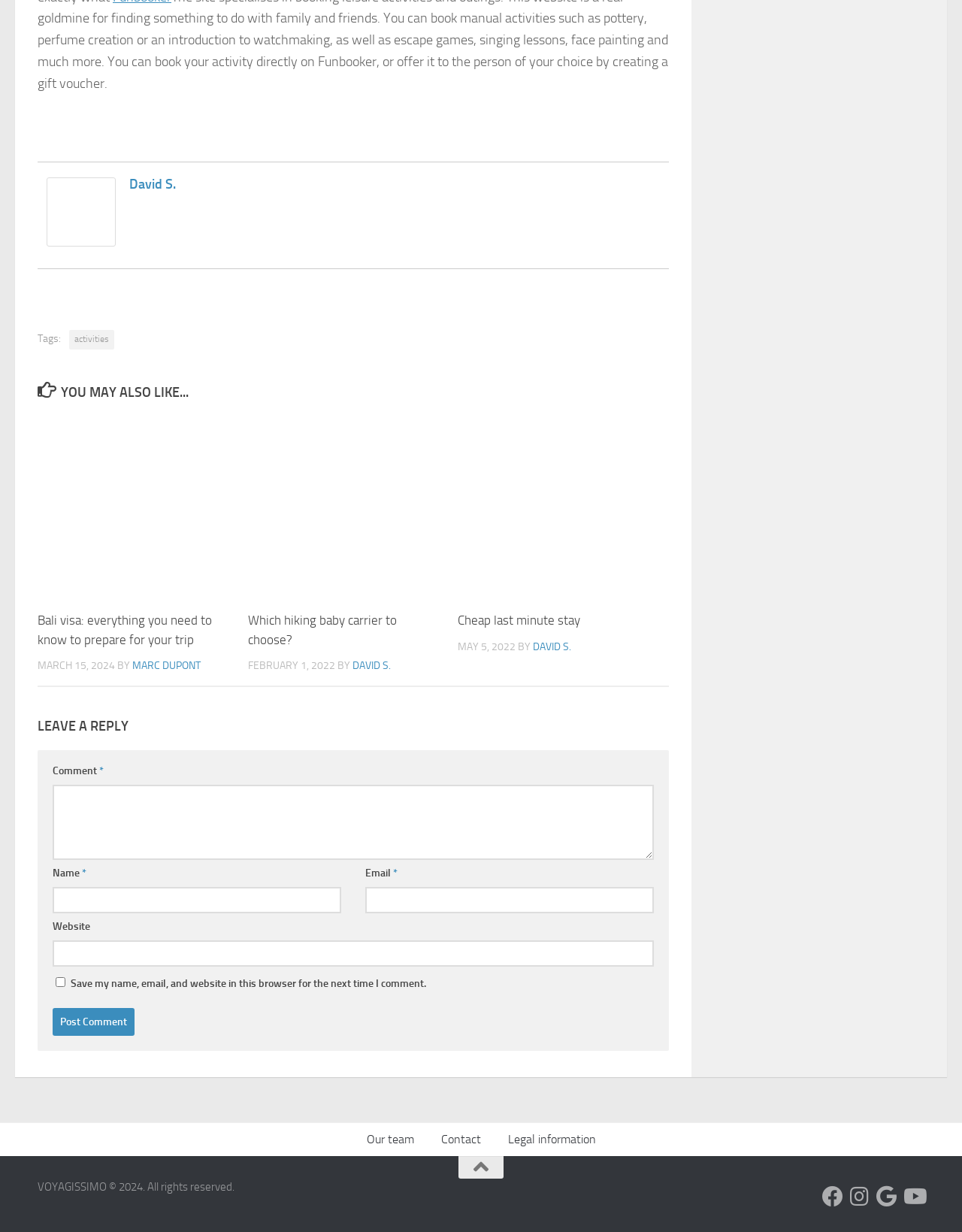Given the description of a UI element: "Contact", identify the bounding box coordinates of the matching element in the webpage screenshot.

[0.444, 0.912, 0.514, 0.939]